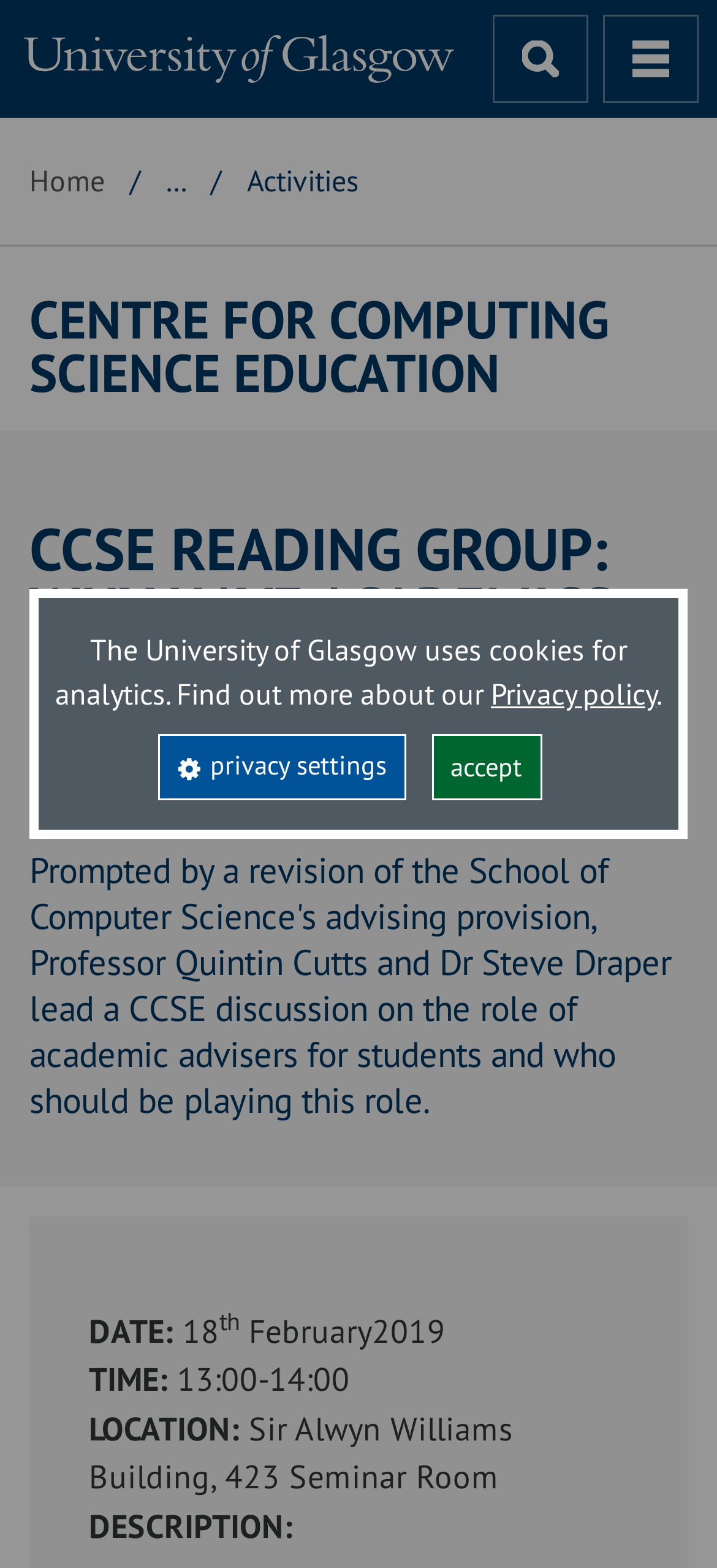What is the time of the reading group event?
Identify the answer in the screenshot and reply with a single word or phrase.

13:00-14:00